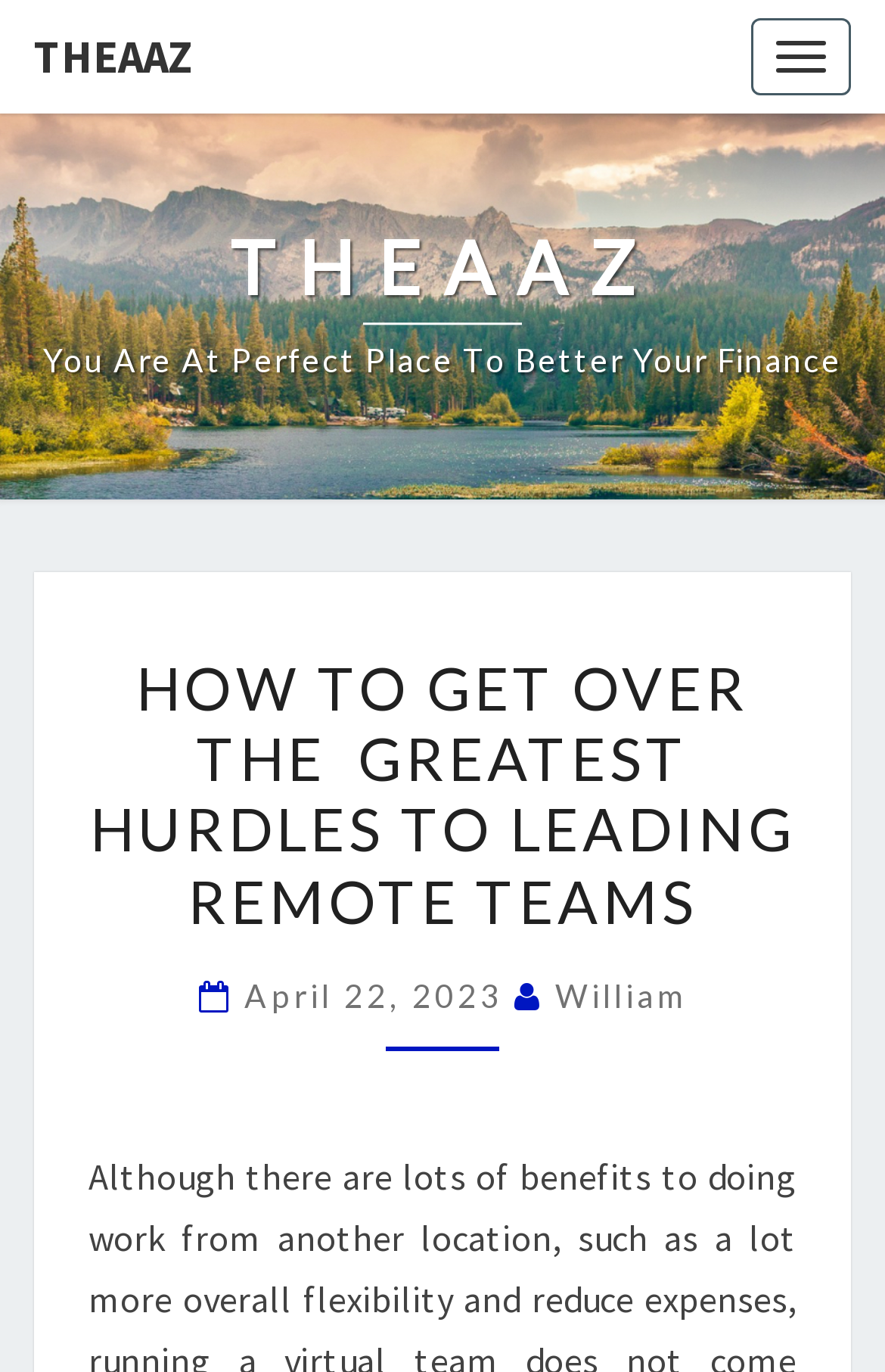Respond to the question with just a single word or phrase: 
What is the name of the website?

THEAAZ